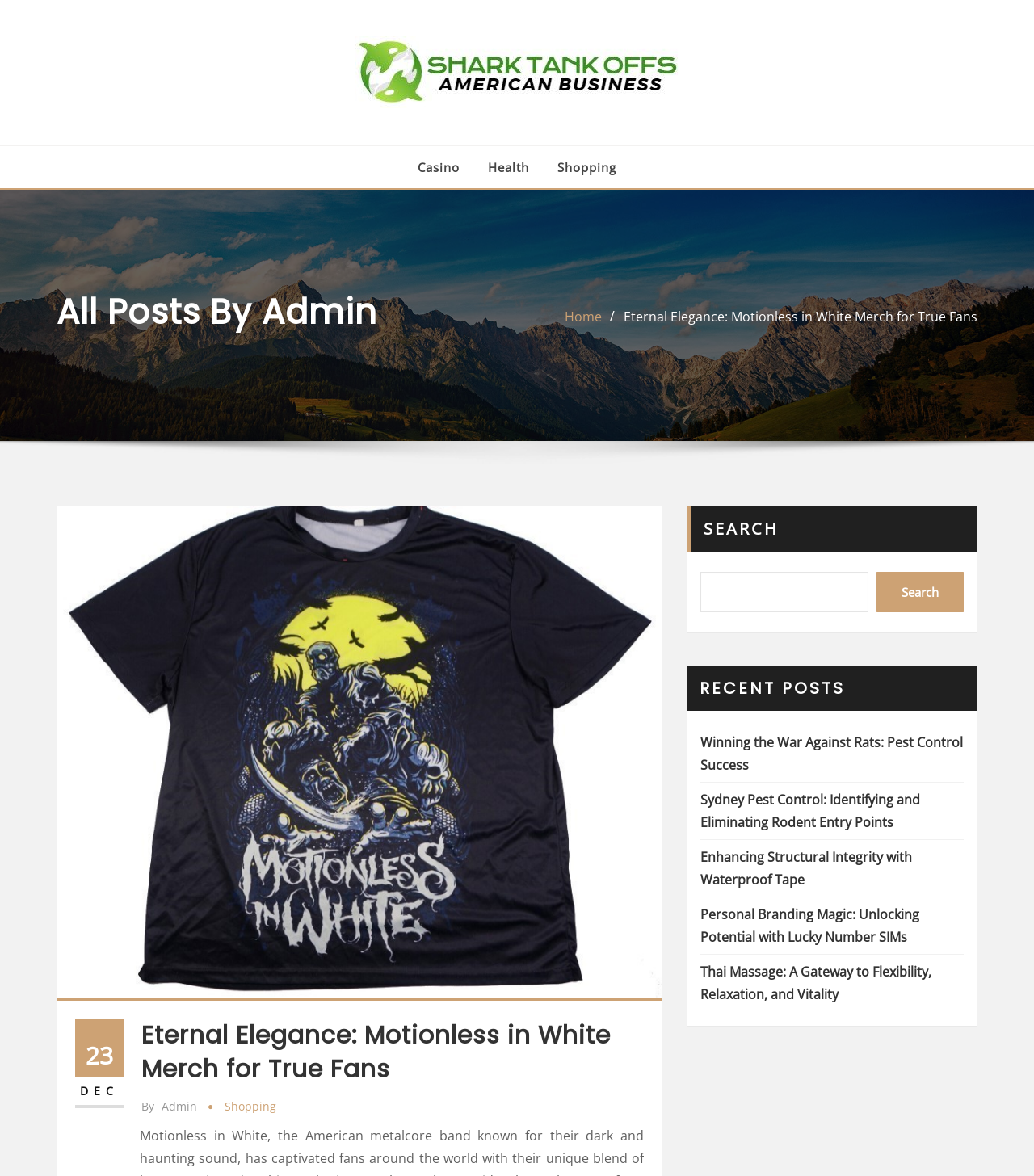What is the date of the post 'Eternal Elegance: Motionless in White Merch for True Fans'?
Based on the image, provide a one-word or brief-phrase response.

23 DEC